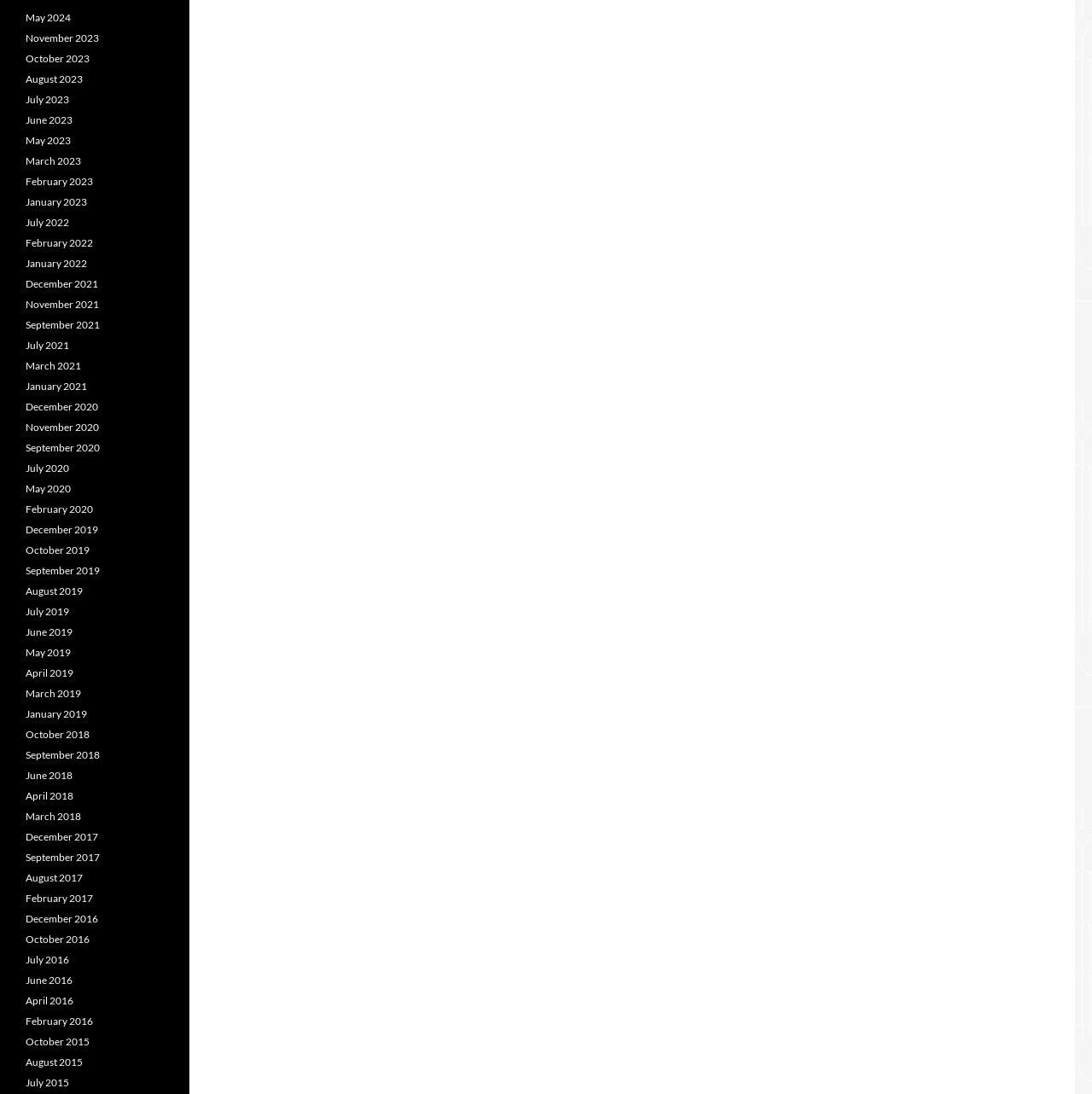Locate the bounding box coordinates of the clickable area to execute the instruction: "View January 2019". Provide the coordinates as four float numbers between 0 and 1, represented as [left, top, right, bottom].

[0.023, 0.647, 0.08, 0.658]